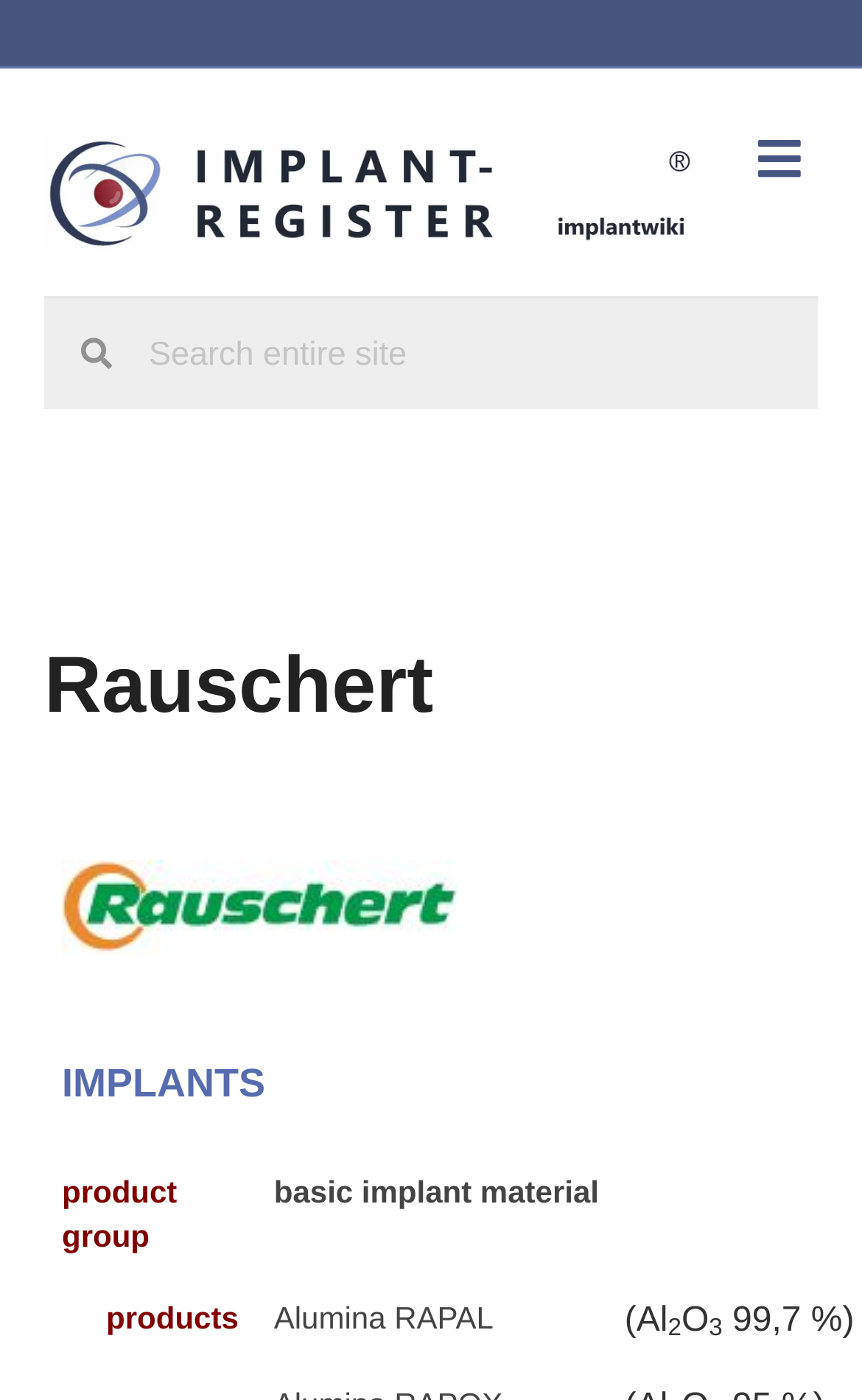What is the purpose of the button at the top right?
Using the image as a reference, deliver a detailed and thorough answer to the question.

The button at the top right can be found in the element with bounding box coordinates [0.859, 0.087, 0.949, 0.141]. It is a menu button, which suggests that it may open a menu or navigation when clicked.